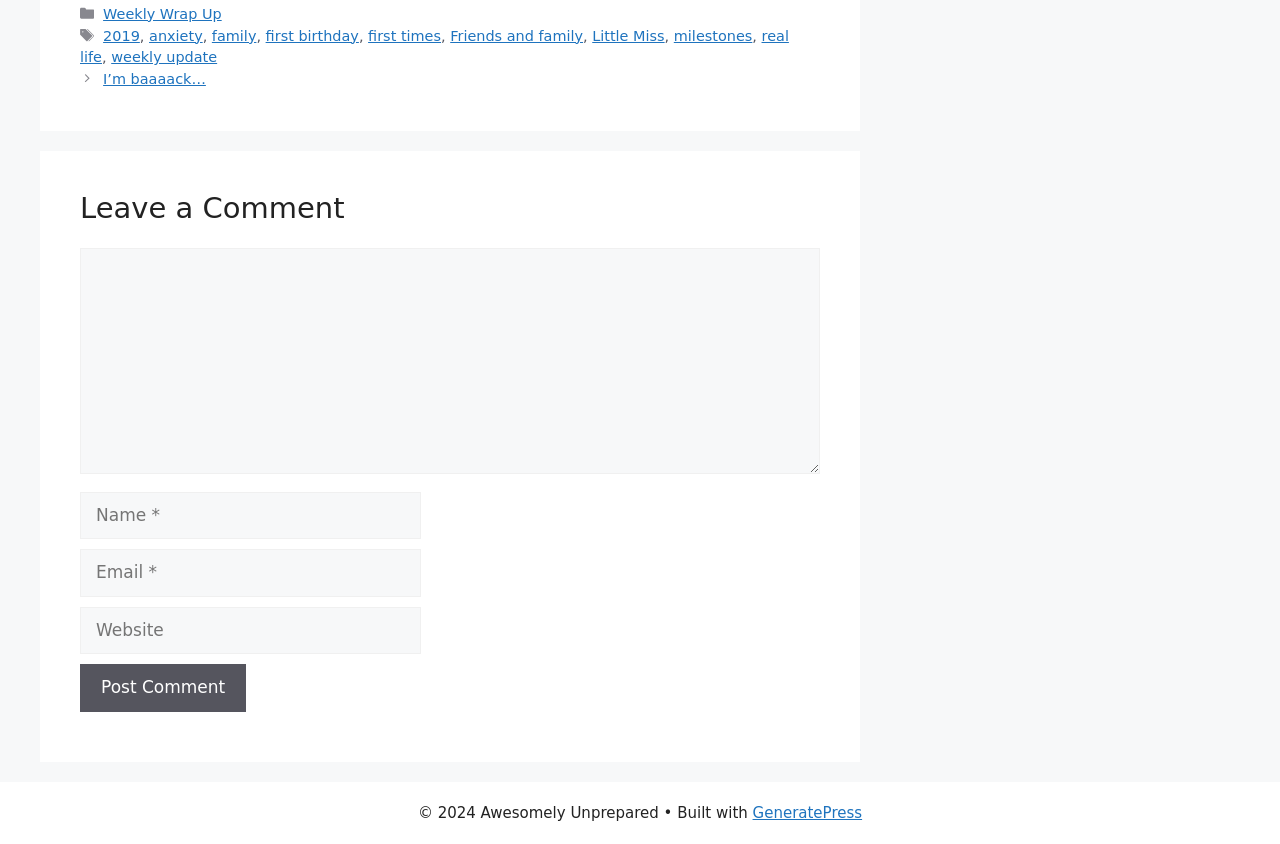Respond with a single word or phrase to the following question:
What is the name of the website?

Awesomely Unprepared